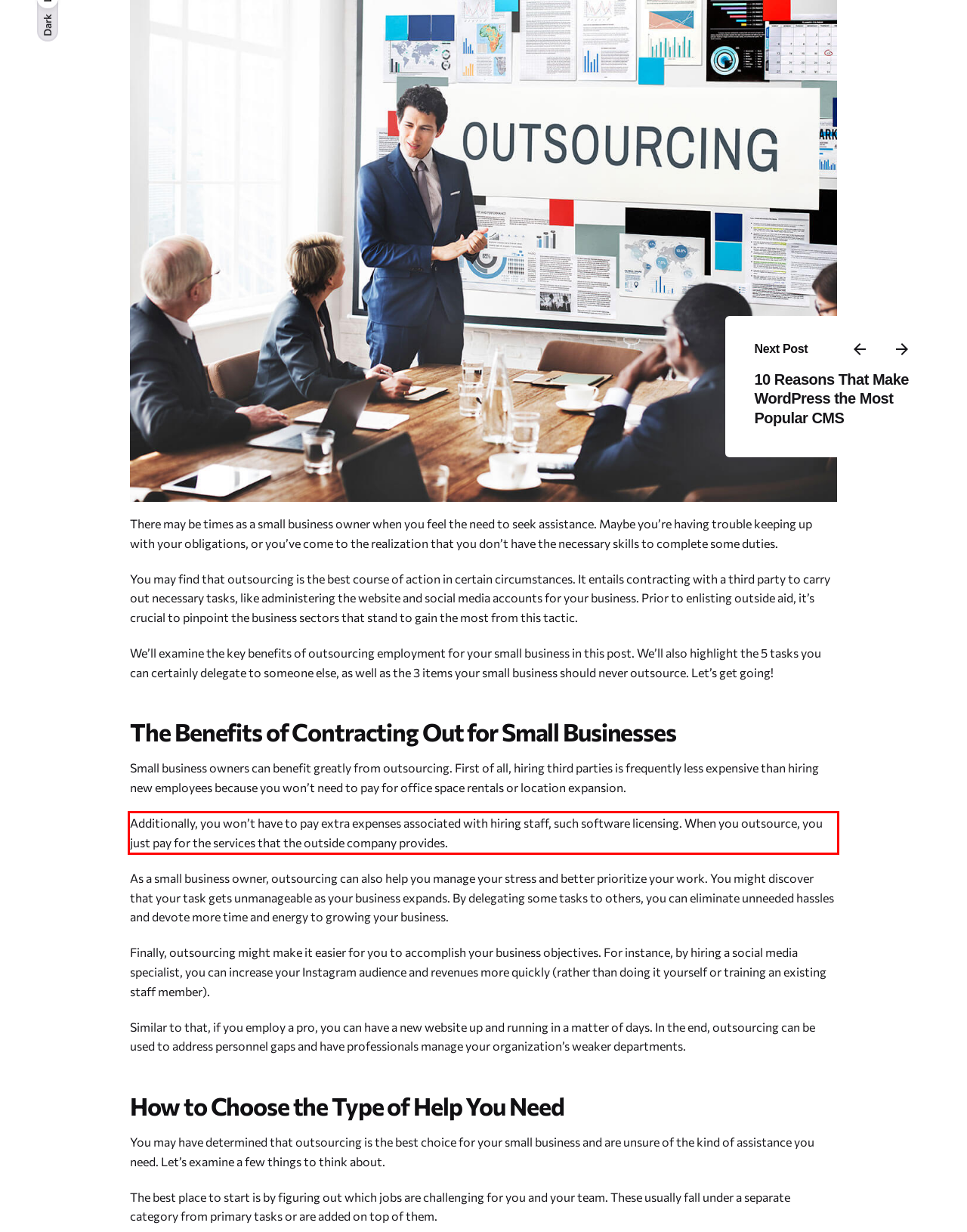Please use OCR to extract the text content from the red bounding box in the provided webpage screenshot.

Additionally, you won’t have to pay extra expenses associated with hiring staff, such software licensing. When you outsource, you just pay for the services that the outside company provides.